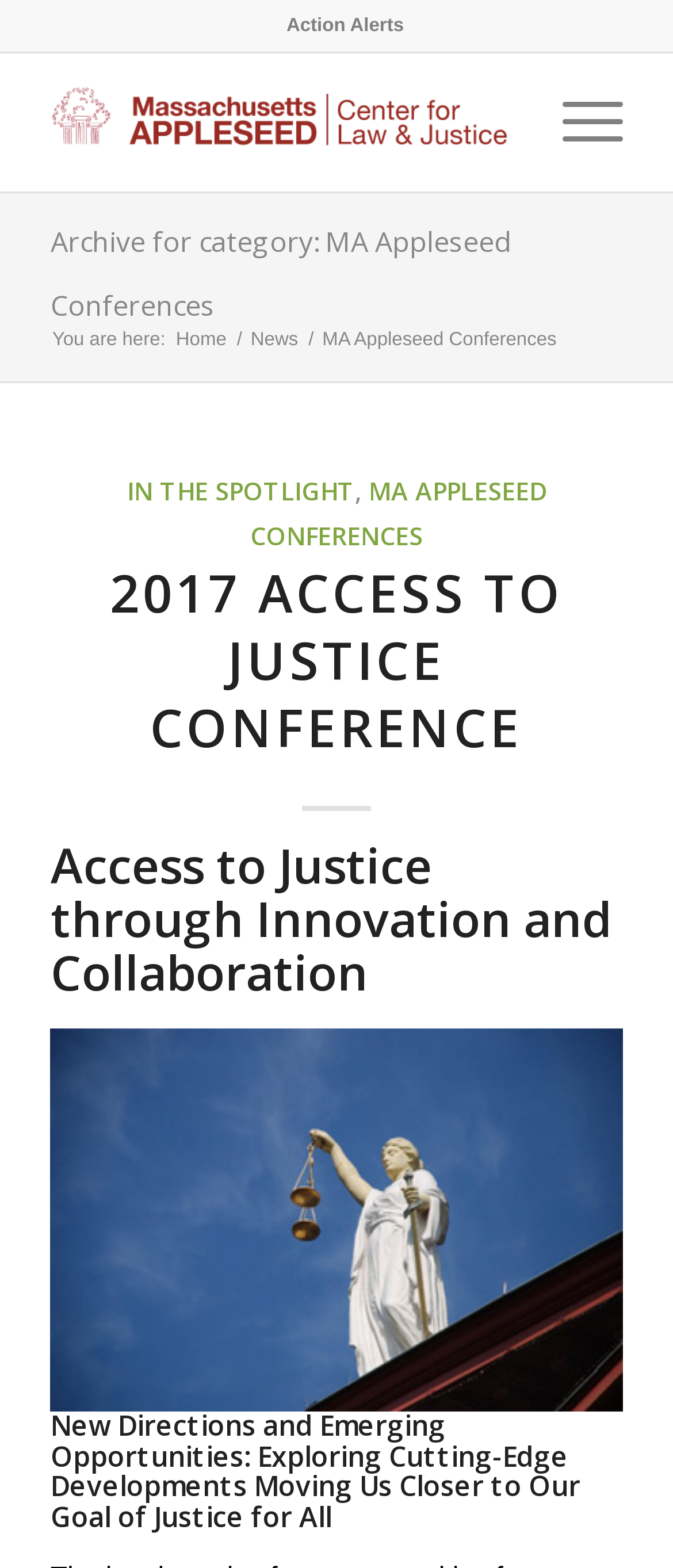Show the bounding box coordinates for the HTML element as described: "Home".

[0.254, 0.209, 0.344, 0.225]